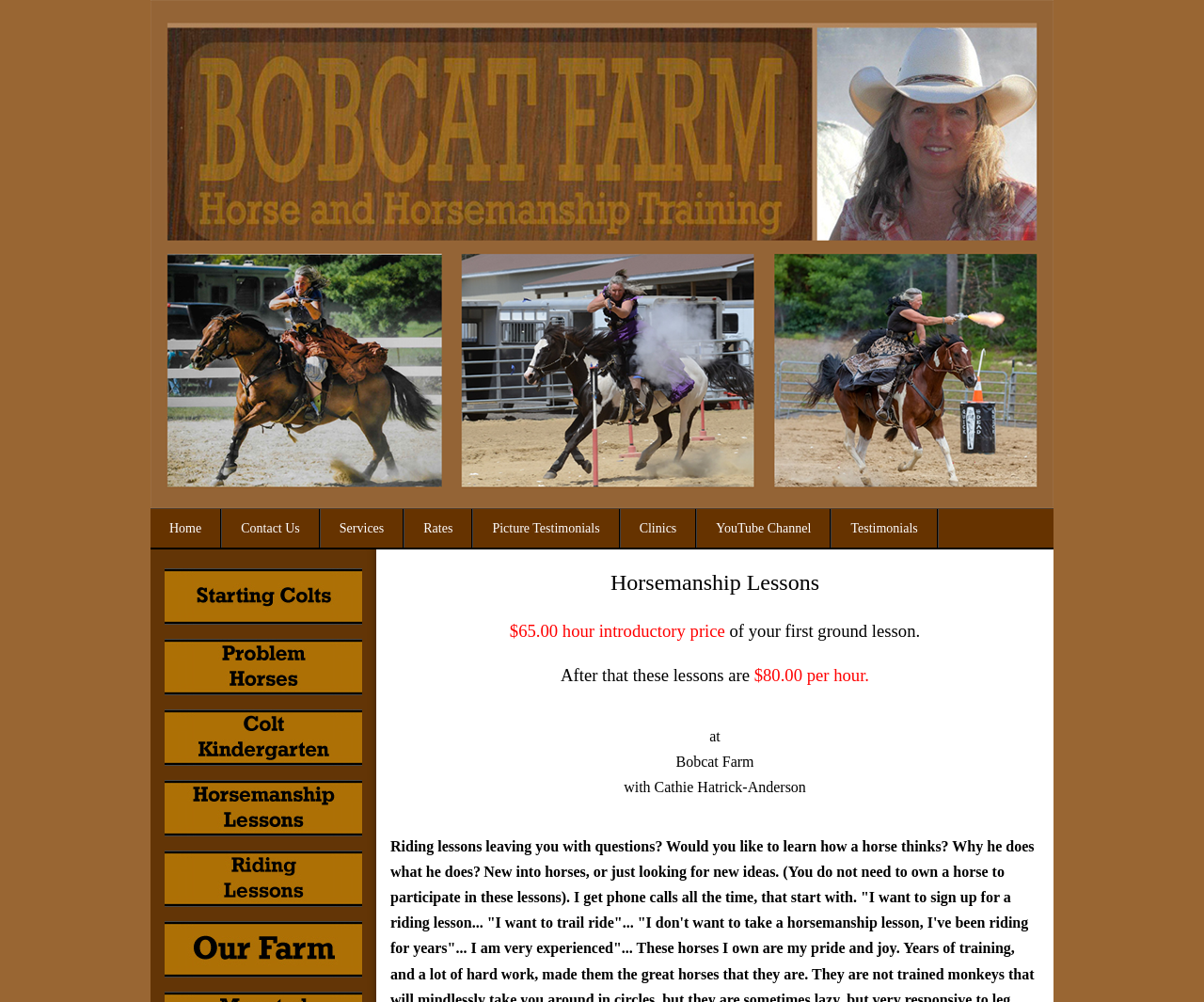Determine the bounding box coordinates of the clickable element to complete this instruction: "Click the 'YouTube Channel' link". Provide the coordinates in the format of four float numbers between 0 and 1, [left, top, right, bottom].

[0.579, 0.508, 0.69, 0.546]